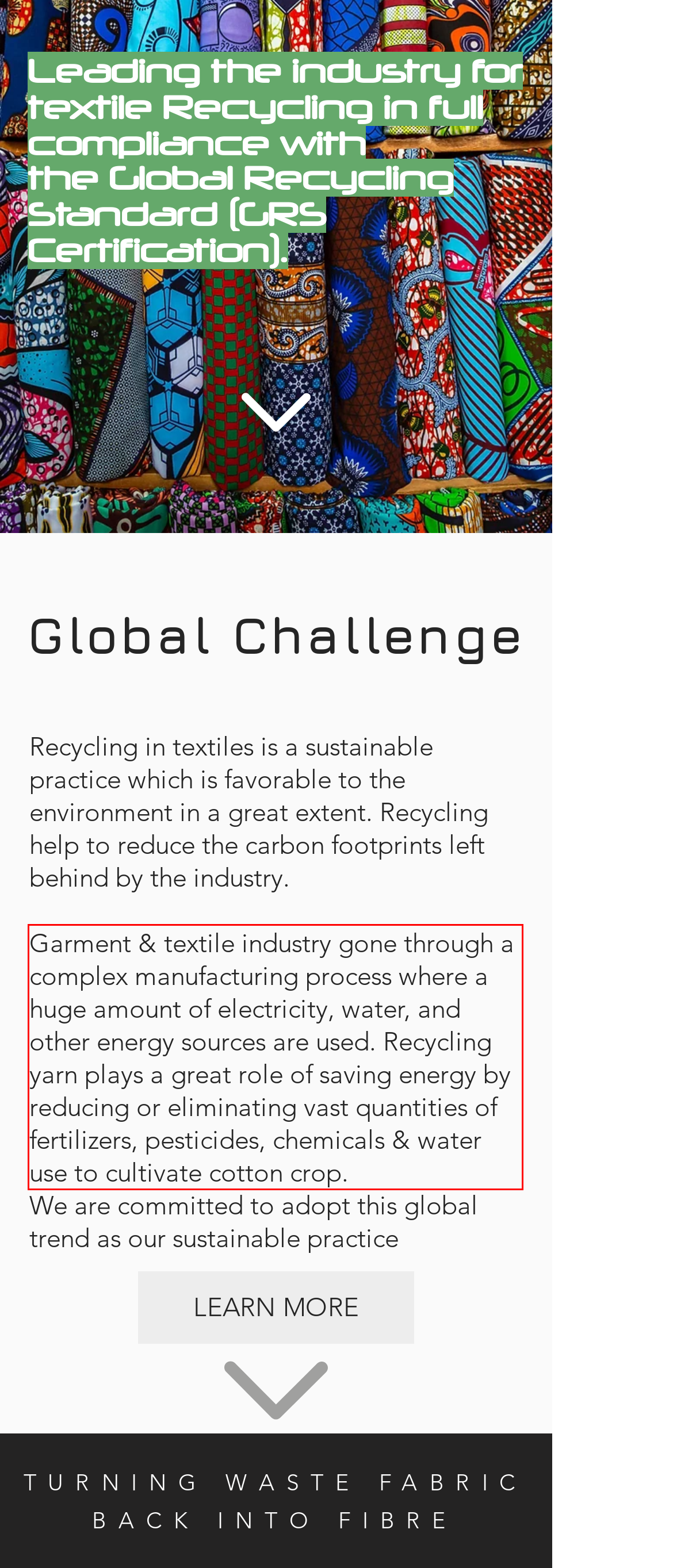There is a screenshot of a webpage with a red bounding box around a UI element. Please use OCR to extract the text within the red bounding box.

Garment & textile industry gone through a complex manufacturing process where a huge amount of electricity, water, and other energy sources are used. Recycling yarn plays a great role of saving energy by reducing or eliminating vast quantities of fertilizers, pesticides, chemicals & water use to cultivate cotton crop.